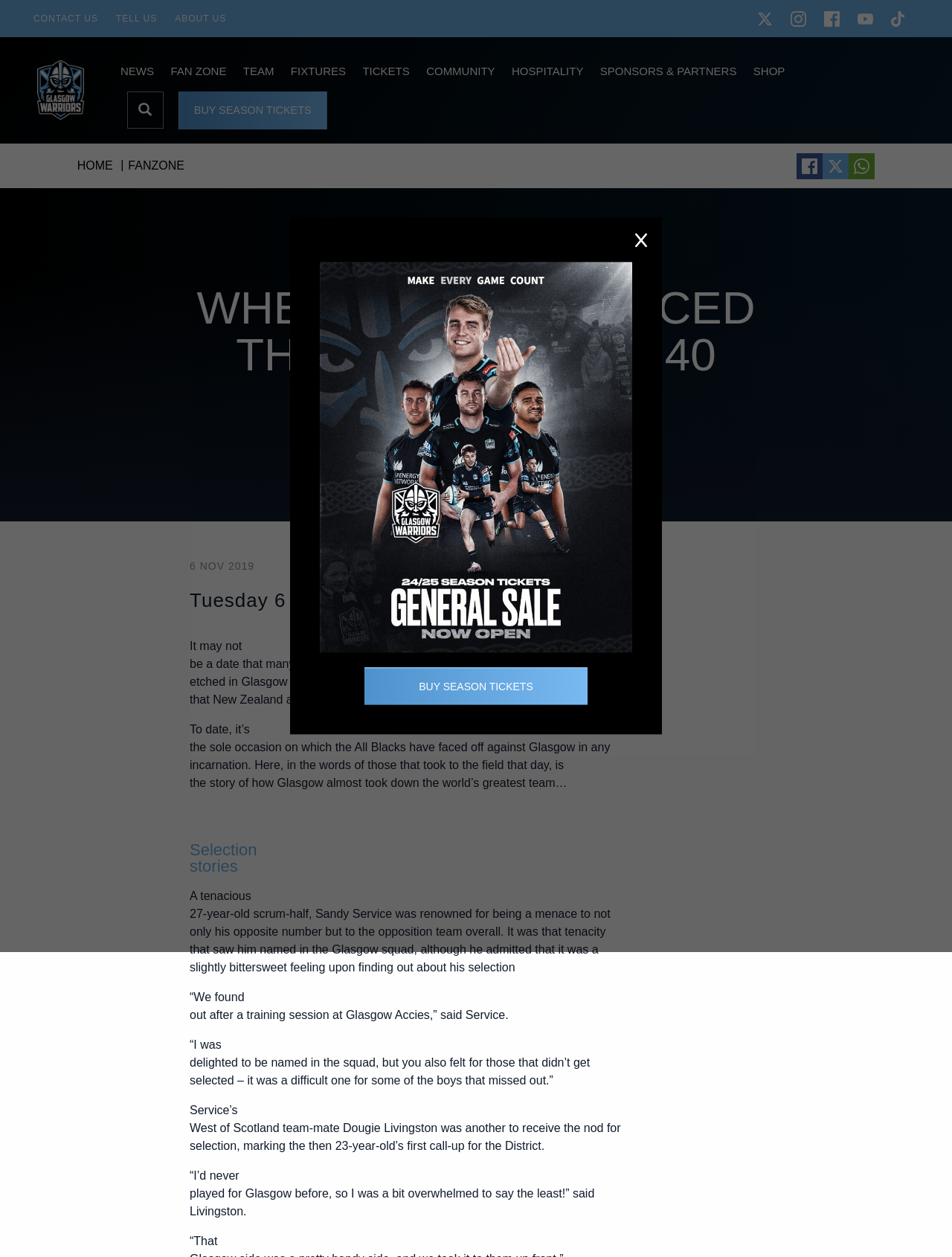What is the date of the rugby match between Glasgow and the All Blacks?
Provide a concise answer using a single word or phrase based on the image.

6 November 1979